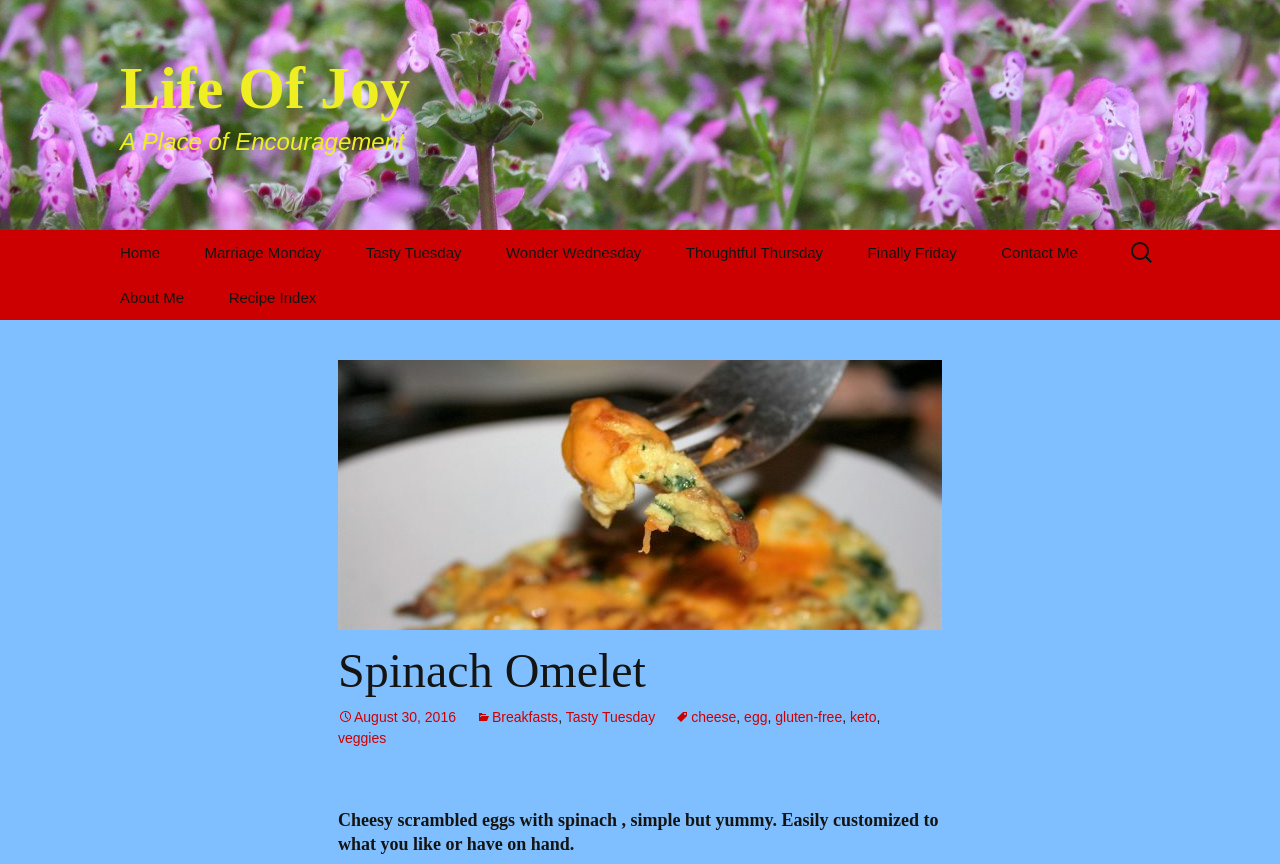What is the title of the recipe?
With the help of the image, please provide a detailed response to the question.

The title of the recipe can be found in the main content area of the webpage, where it says 'Spinach Omelet' in a large font size.